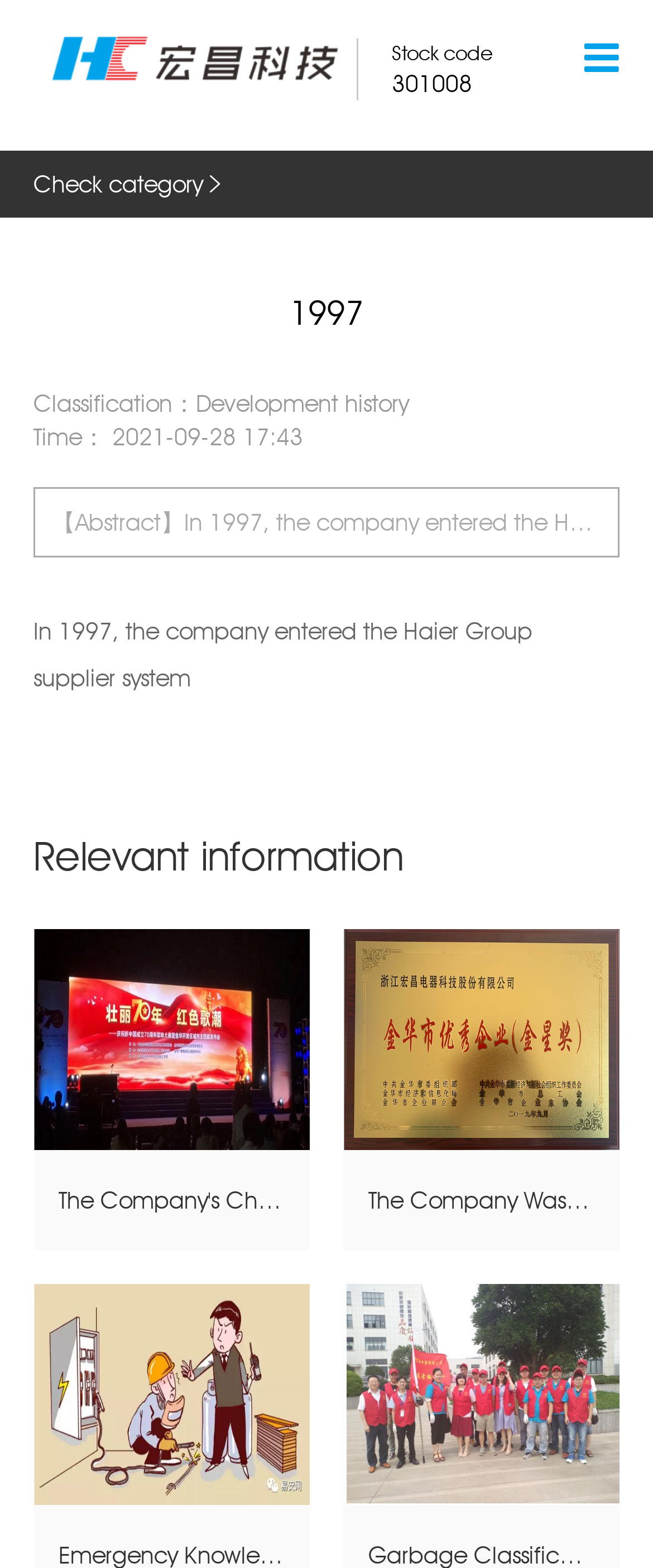Please identify the bounding box coordinates of the element I should click to complete this instruction: 'Check the SOLENOID VALVE FOR WASHING MACHINE link'. The coordinates should be given as four float numbers between 0 and 1, like this: [left, top, right, bottom].

[0.1, 0.31, 0.9, 0.353]